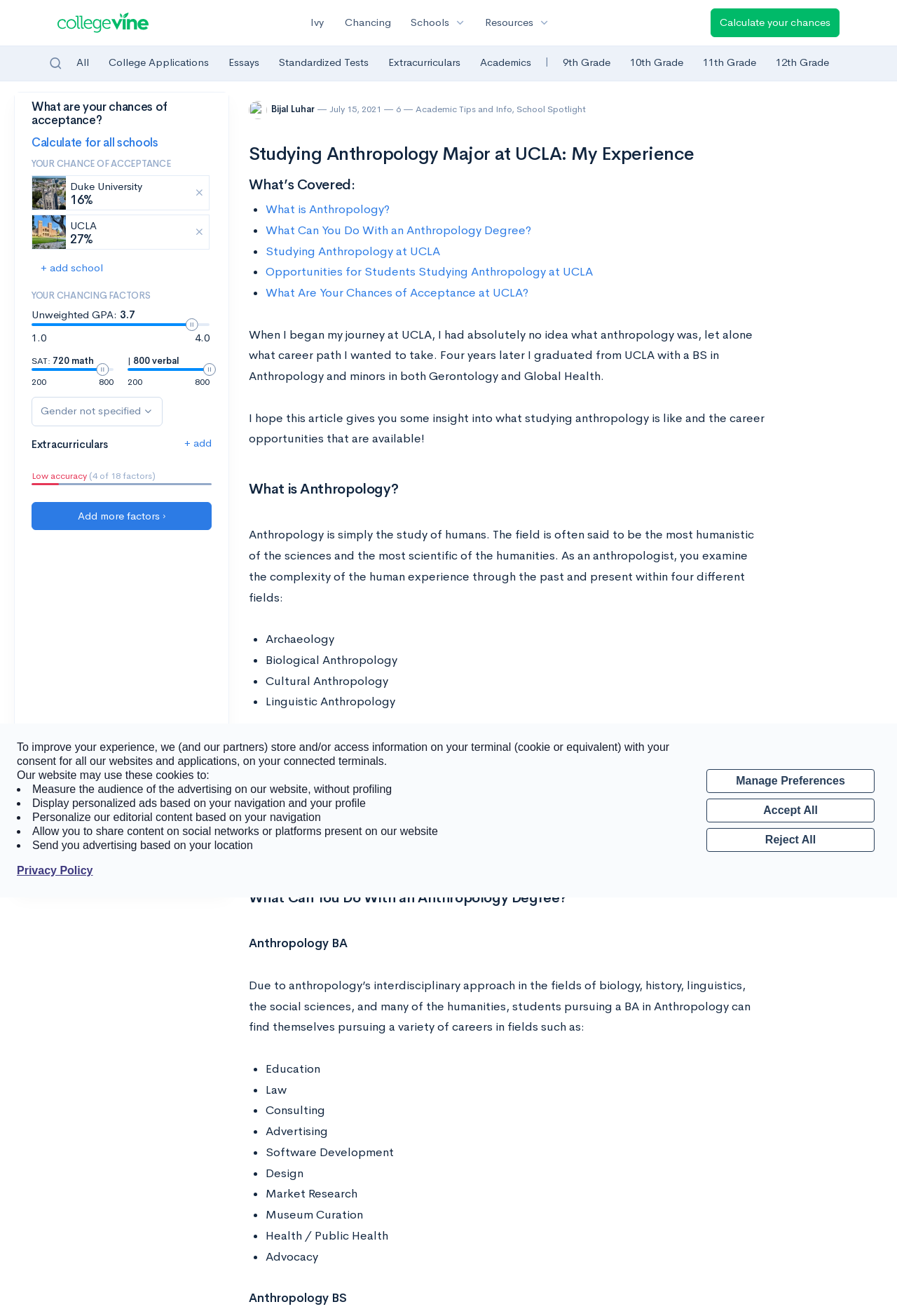Please find the bounding box coordinates of the element that must be clicked to perform the given instruction: "Read Studying Anthropology Major at UCLA: My Experience". The coordinates should be four float numbers from 0 to 1, i.e., [left, top, right, bottom].

[0.277, 0.11, 0.852, 0.125]